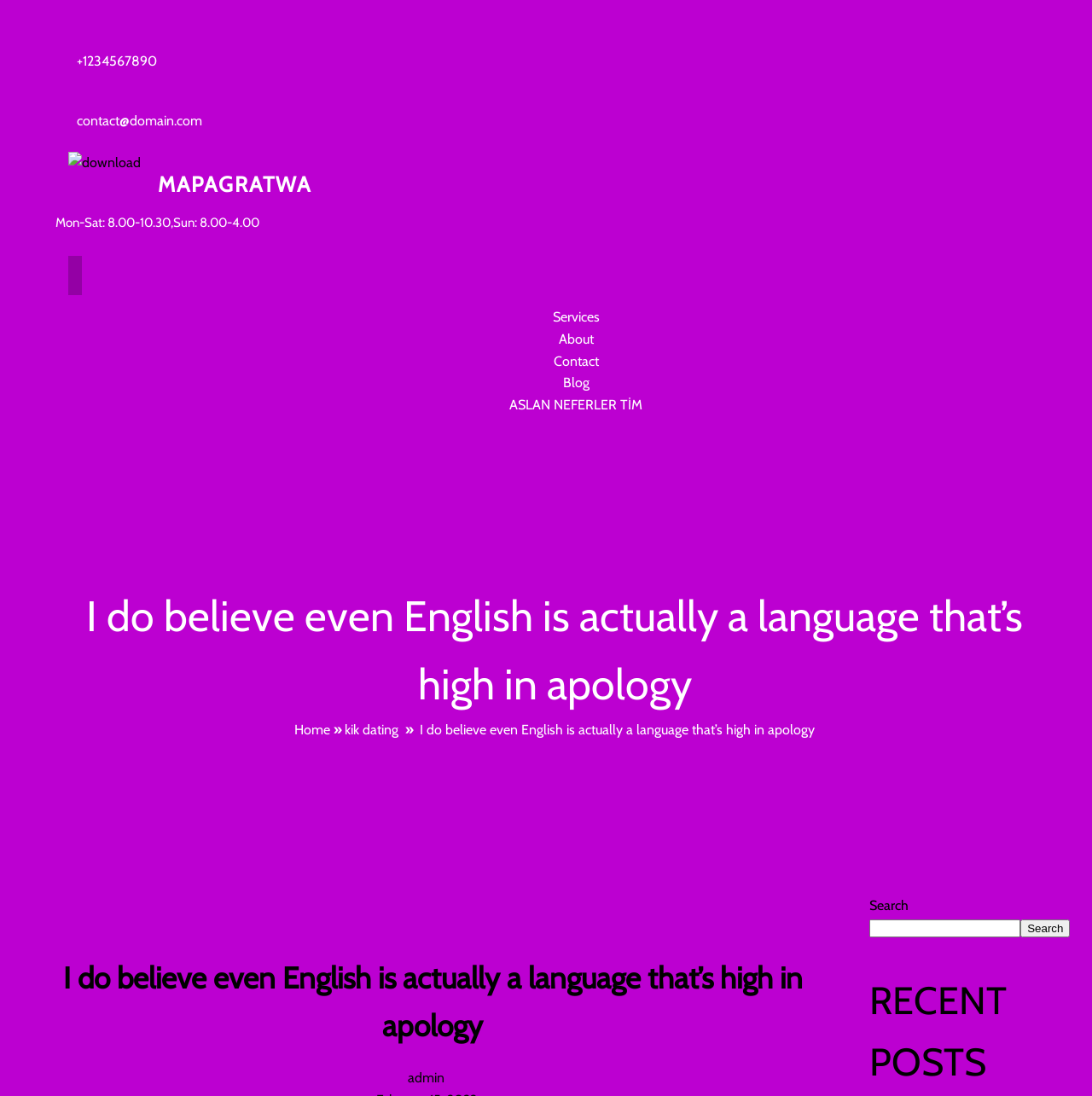Specify the bounding box coordinates of the area to click in order to follow the given instruction: "search for something."

[0.796, 0.839, 0.935, 0.855]